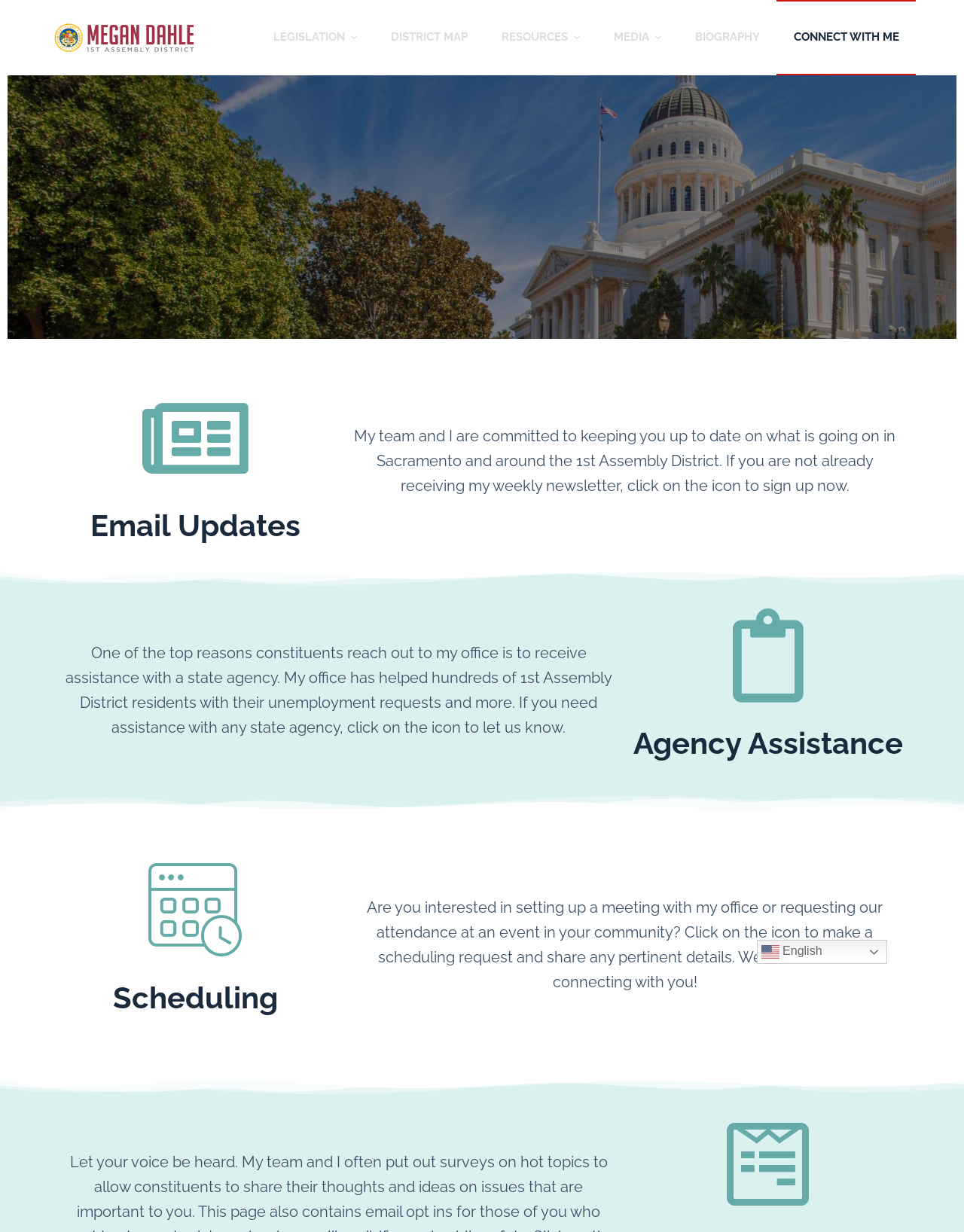How many menu items are in the header menu?
Based on the screenshot, respond with a single word or phrase.

8